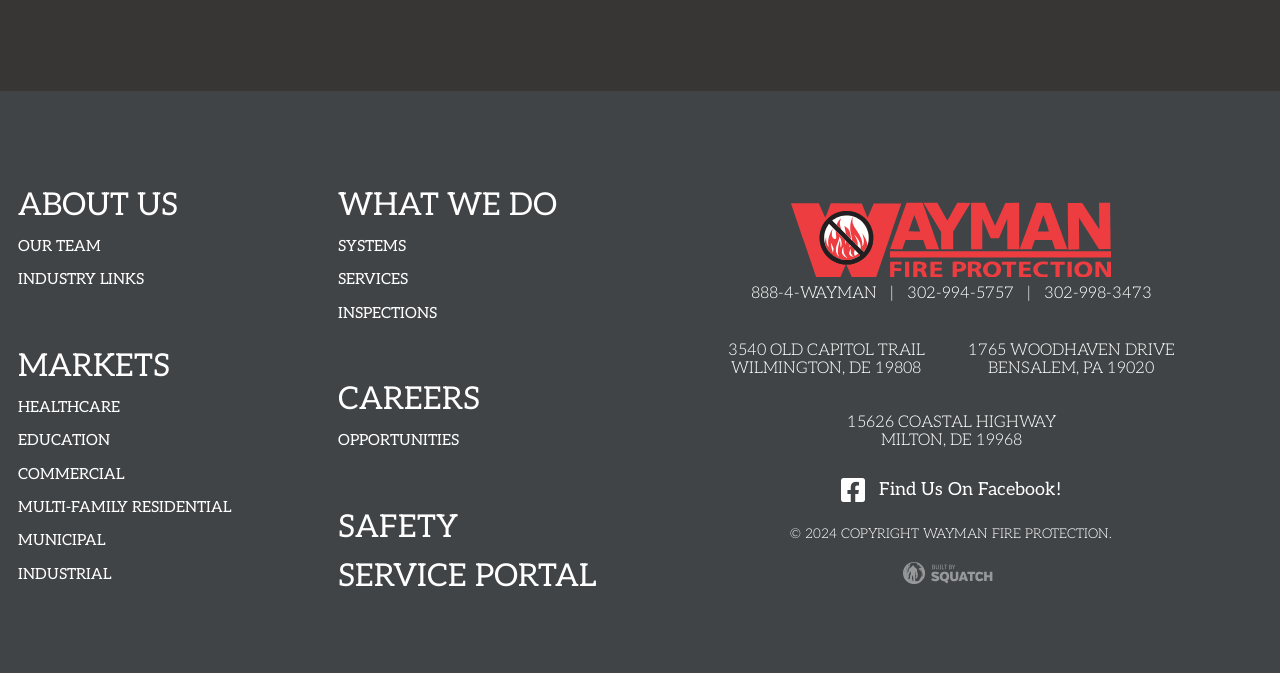Identify and provide the bounding box coordinates of the UI element described: "Industry Links". The coordinates should be formatted as [left, top, right, bottom], with each number being a float between 0 and 1.

[0.014, 0.391, 0.25, 0.441]